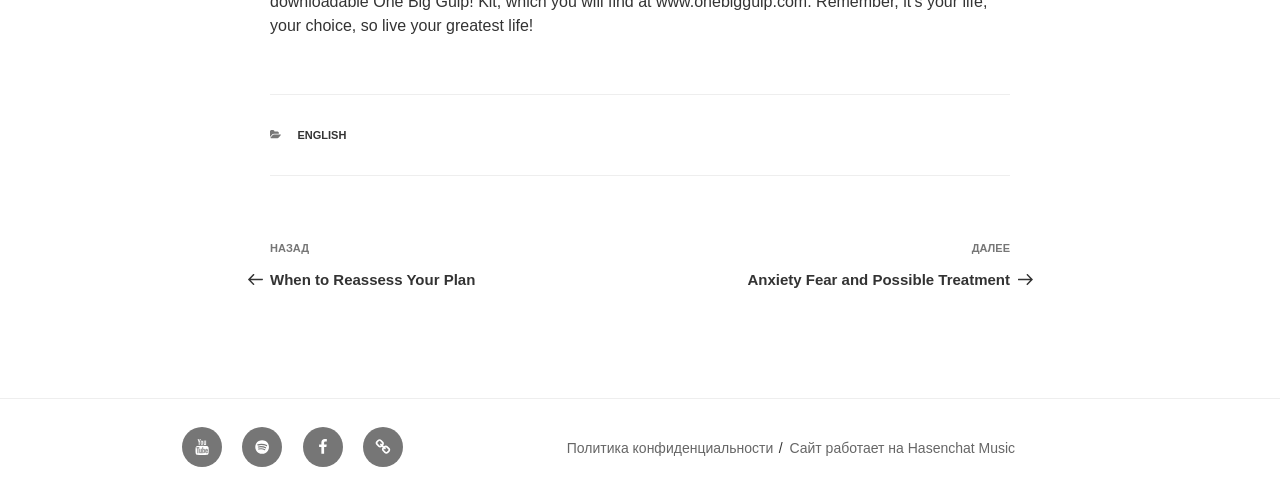Locate the coordinates of the bounding box for the clickable region that fulfills this instruction: "Read privacy policy".

[0.443, 0.887, 0.604, 0.919]